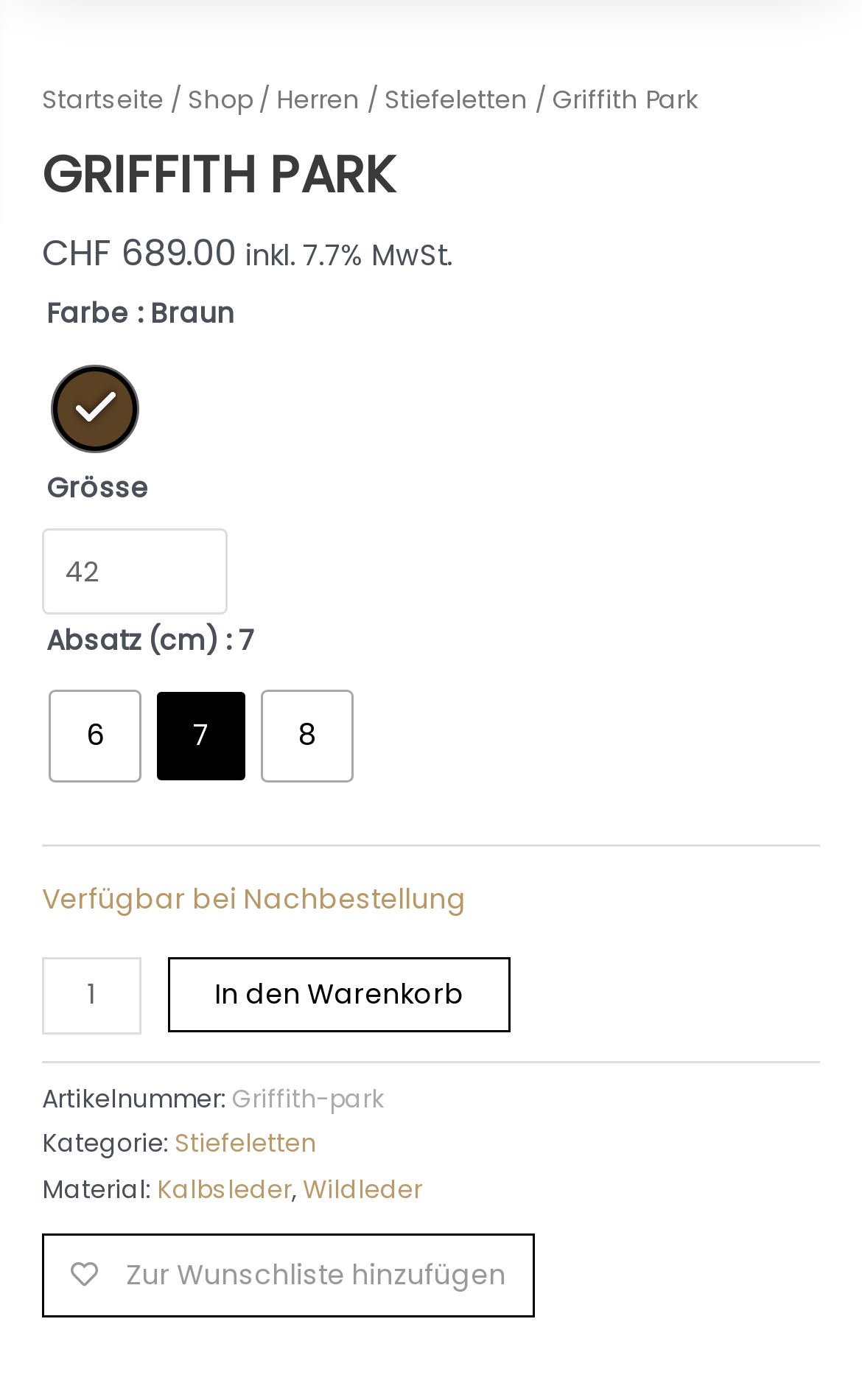Please locate the bounding box coordinates of the region I need to click to follow this instruction: "Click on the 'Startseite' link".

[0.049, 0.058, 0.19, 0.083]